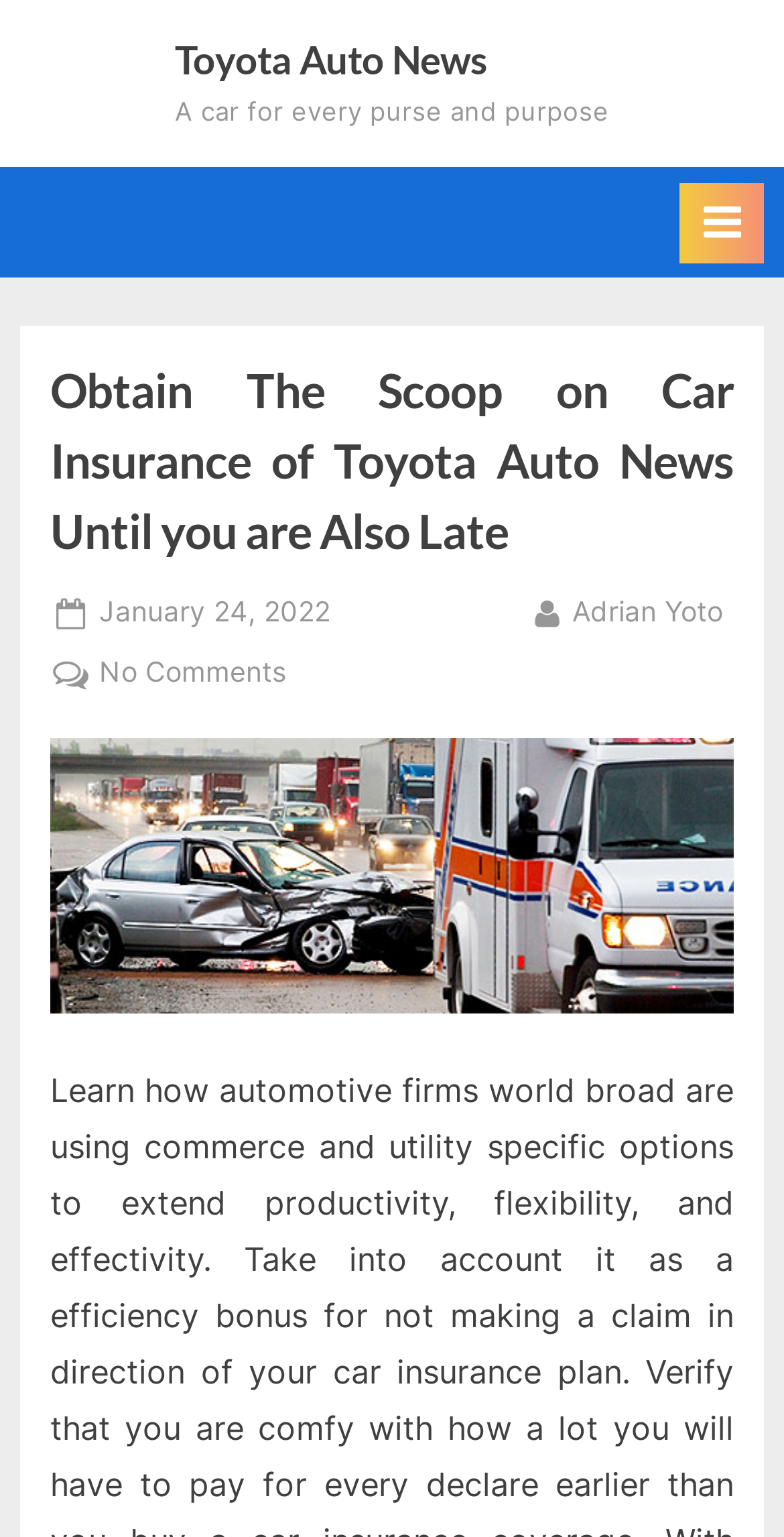Describe the webpage meticulously, covering all significant aspects.

The webpage appears to be an article page from Toyota Auto News, with a focus on car insurance. At the top, there is a link to the Toyota Auto News website, followed by a static text that reads "A car for every purse and purpose". 

Below this, there is a primary navigation menu that spans almost the entire width of the page. The menu has a toggle button on the right side, which is currently not expanded. 

The main content of the page is a news article, with a heading that matches the title of the webpage: "Obtain The Scoop on Car Insurance of Toyota Auto News Until you are Also Late". This heading is positioned near the top of the page, and is followed by a link indicating the date of the post, "Posted on January 24, 2022", and the author's name, "By Adrian Yoto". 

There is also a link to the comments section, which currently shows "No Comments" on the article. 

To the right of the article's heading, there is an image related to the automotive industry. The image takes up a significant portion of the page's width and height.